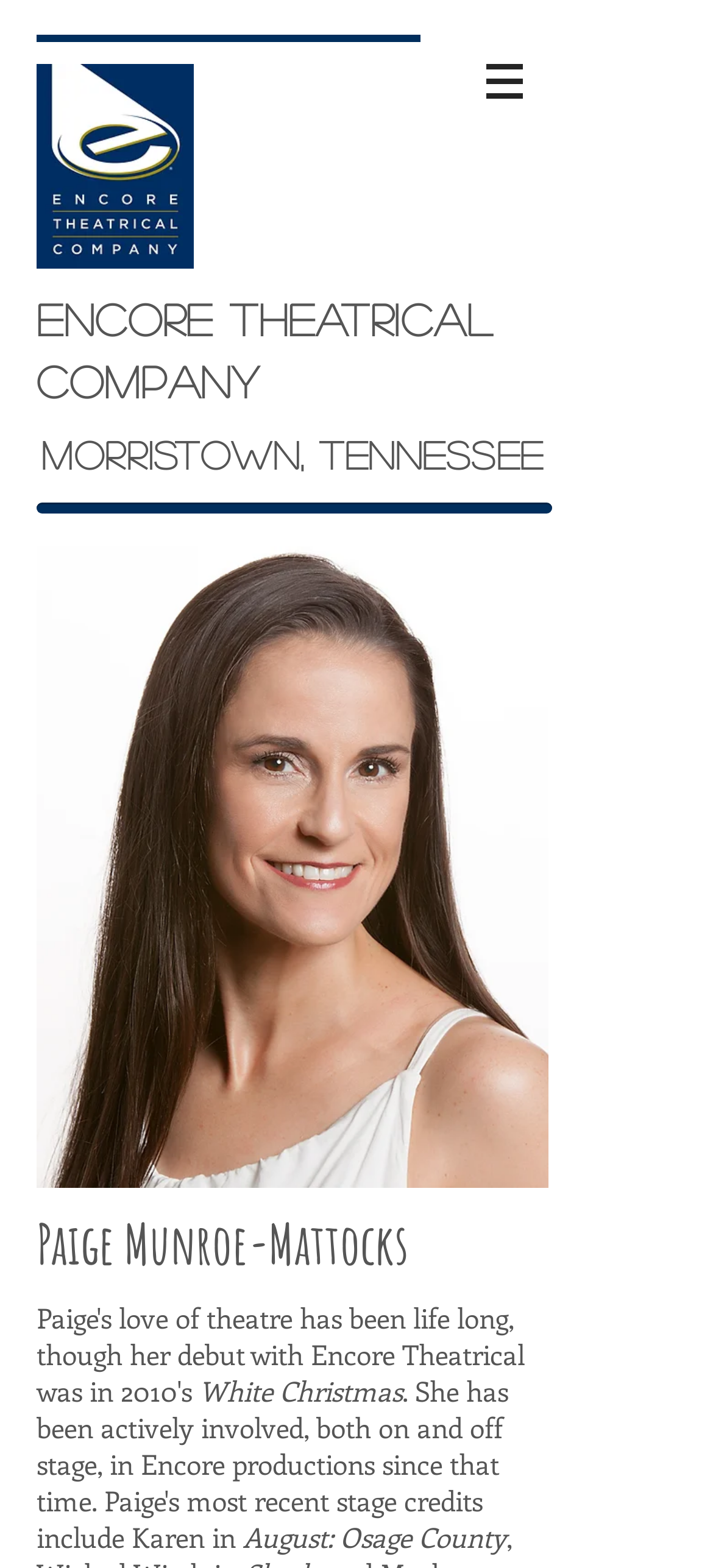Please give a short response to the question using one word or a phrase:
What are the two plays mentioned on the webpage?

White Christmas and August: Osage County